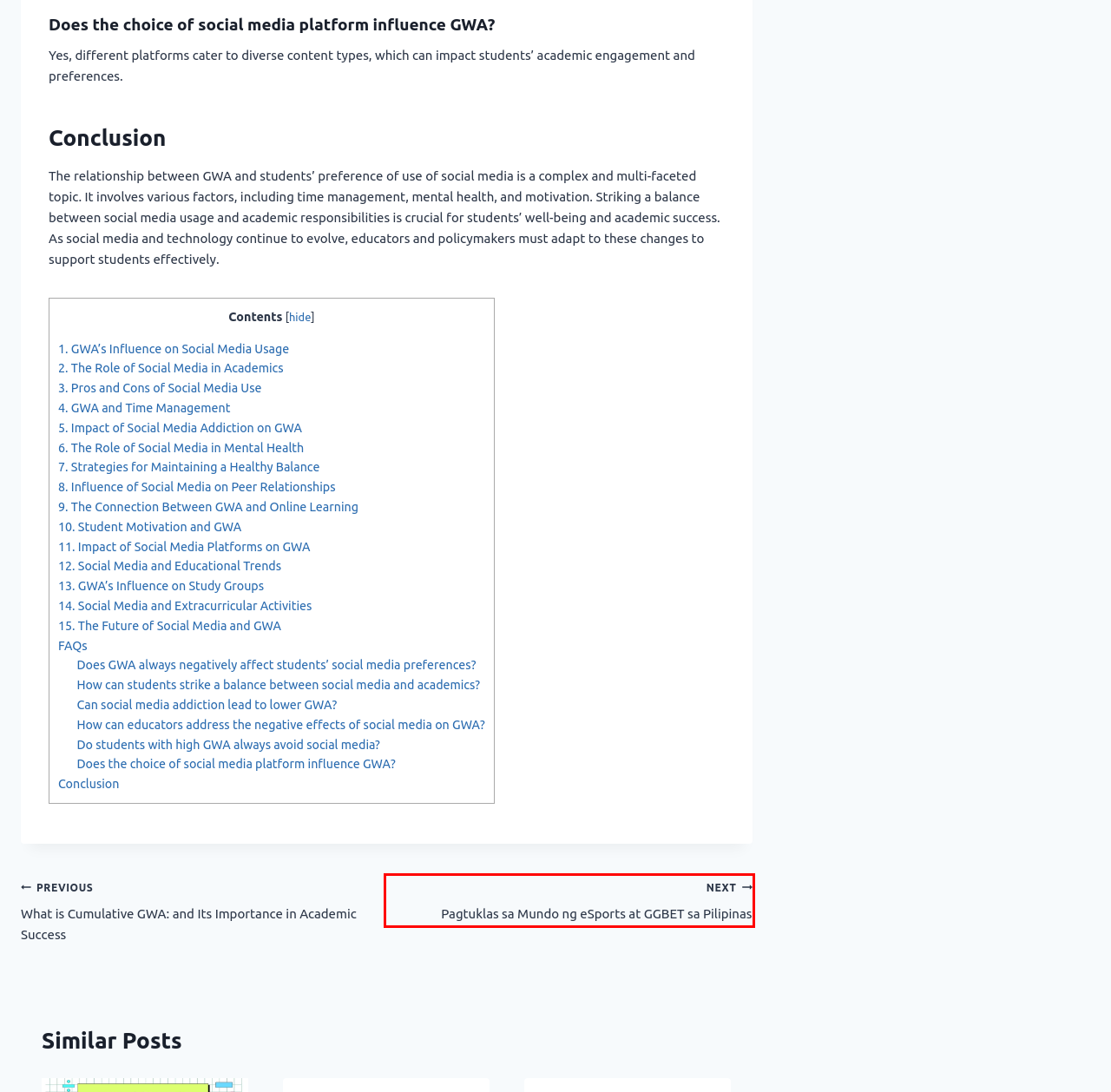Examine the screenshot of a webpage with a red bounding box around a UI element. Your task is to identify the webpage description that best corresponds to the new webpage after clicking the specified element. The given options are:
A. Certificate Of Enrollment DepEd
B. How to Calculate Your Report Card Grades in Philippines
C. What is Cumulative GWA: and Its Importance in Academic Success
D. New DepEd Grading System Philippines 2024 - From K to 12
E. Importance Of Transcript Of Records Philippines - Request for Documents
F. Updated UP Grading System - University of the Philippines
G. Pagtuklas sa Mundo ng eSports at GGBET sa Pilipinas
H. Contact Us

G